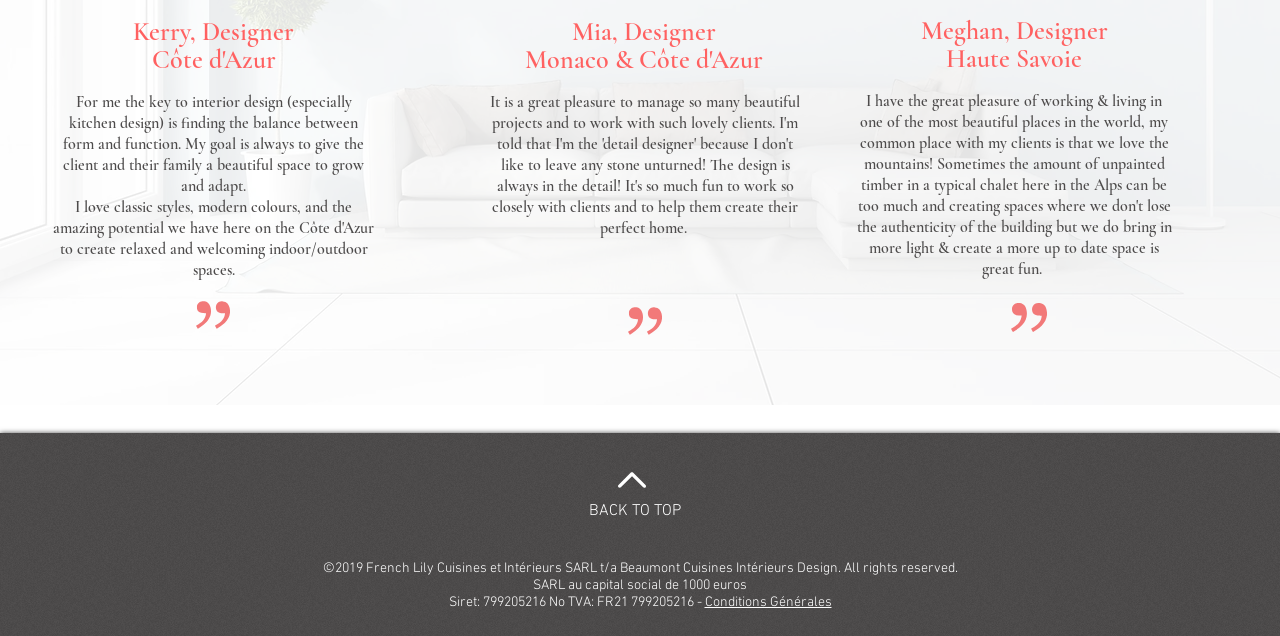What is the company name mentioned at the bottom of the page?
Please analyze the image and answer the question with as much detail as possible.

The StaticText '©2019 French Lily Cuisines et Intérieurs SARL t/a Beaumont Cuisines Intérieurs Design. All rights reserved.' mentions the company name French Lily Cuisines et Intérieurs SARL.